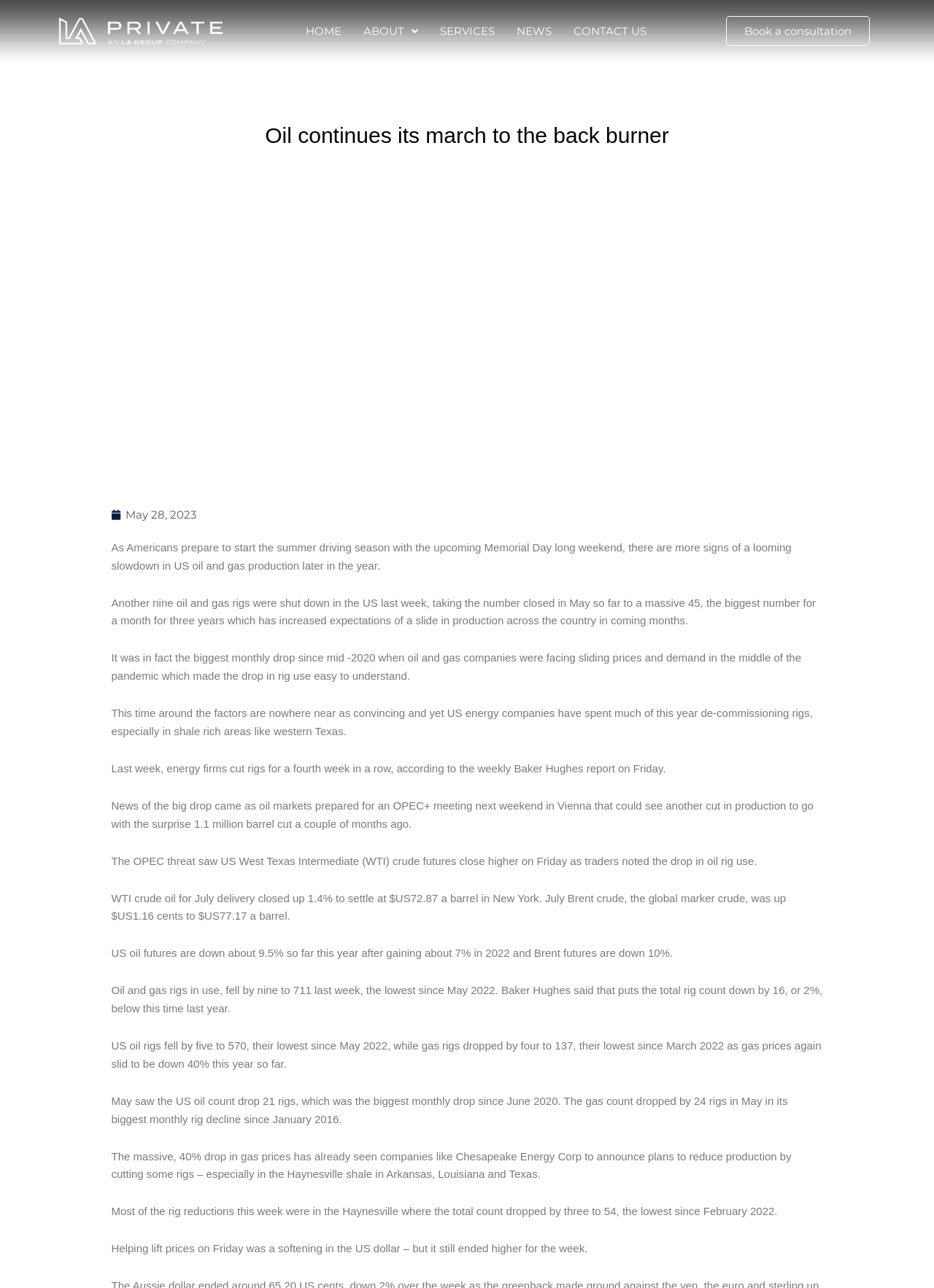What is the topic of the article?
Please respond to the question with a detailed and well-explained answer.

Based on the content of the webpage, specifically the static text elements, it appears that the article is discussing the slowdown in US oil and gas production, with mentions of rig counts, oil prices, and energy companies.